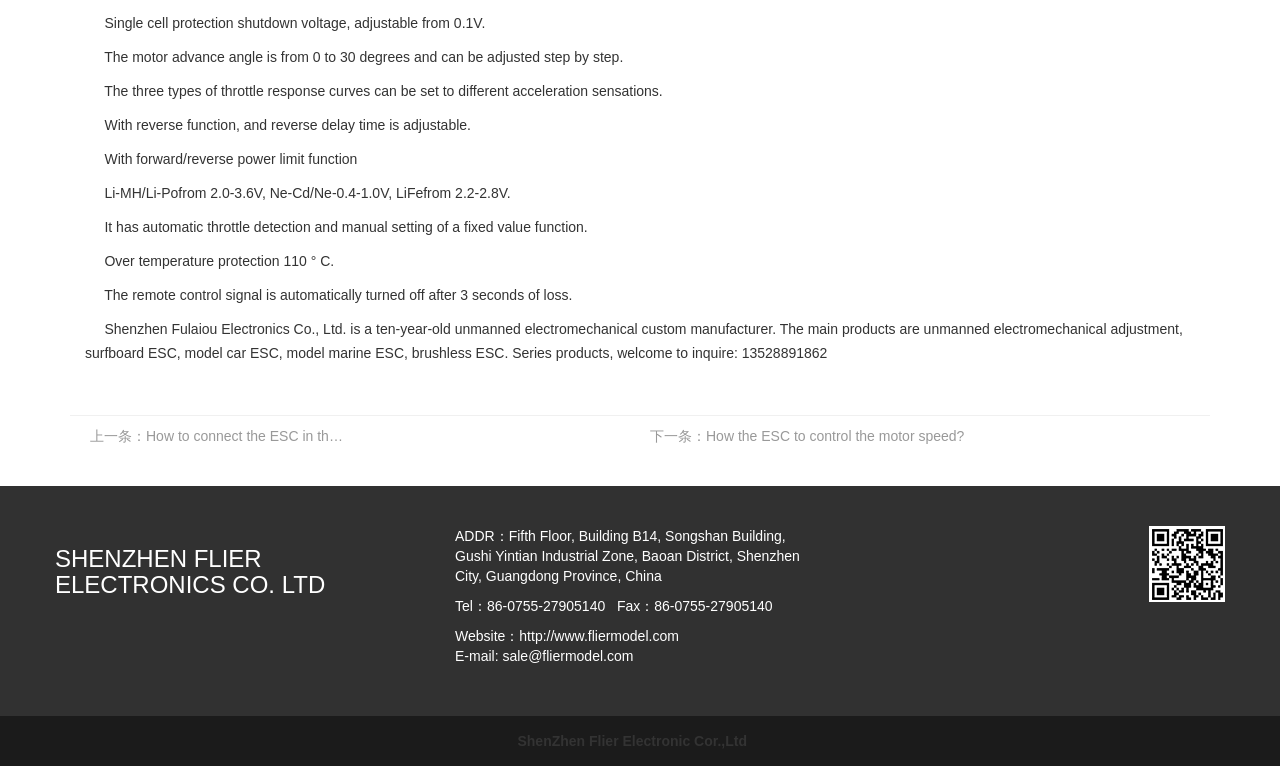Refer to the element description http://www.fliermodel.com and identify the corresponding bounding box in the screenshot. Format the coordinates as (top-left x, top-left y, bottom-right x, bottom-right y) with values in the range of 0 to 1.

[0.406, 0.819, 0.53, 0.84]